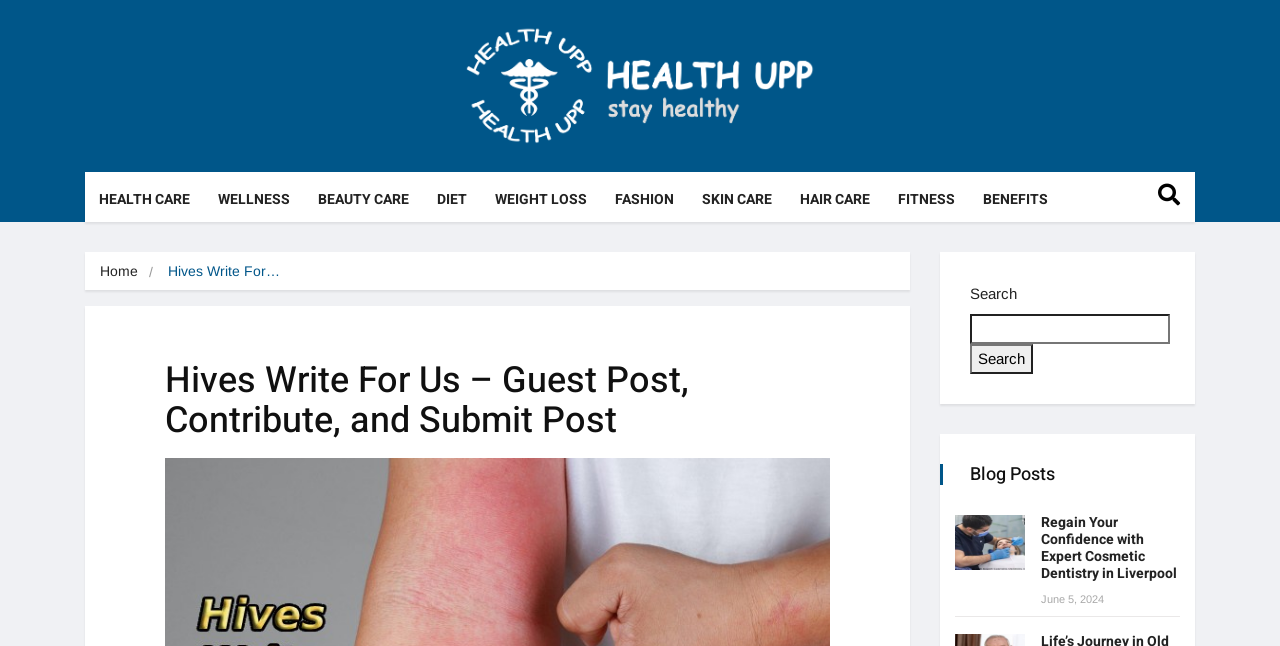From the given element description: "parent_node: Search name="s"", find the bounding box for the UI element. Provide the coordinates as four float numbers between 0 and 1, in the order [left, top, right, bottom].

[0.758, 0.486, 0.914, 0.532]